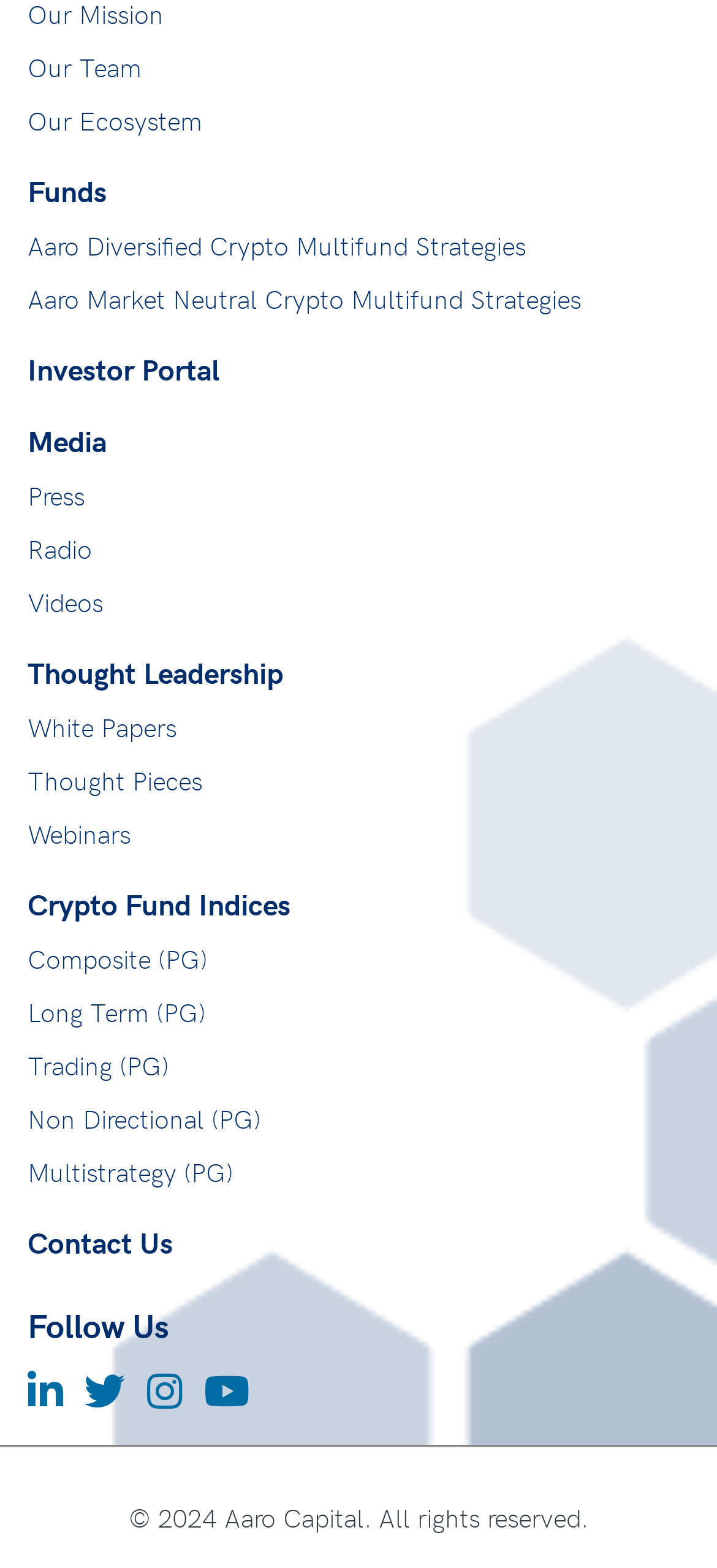Please provide the bounding box coordinates for the element that needs to be clicked to perform the instruction: "Explore weather apps". The coordinates must consist of four float numbers between 0 and 1, formatted as [left, top, right, bottom].

None